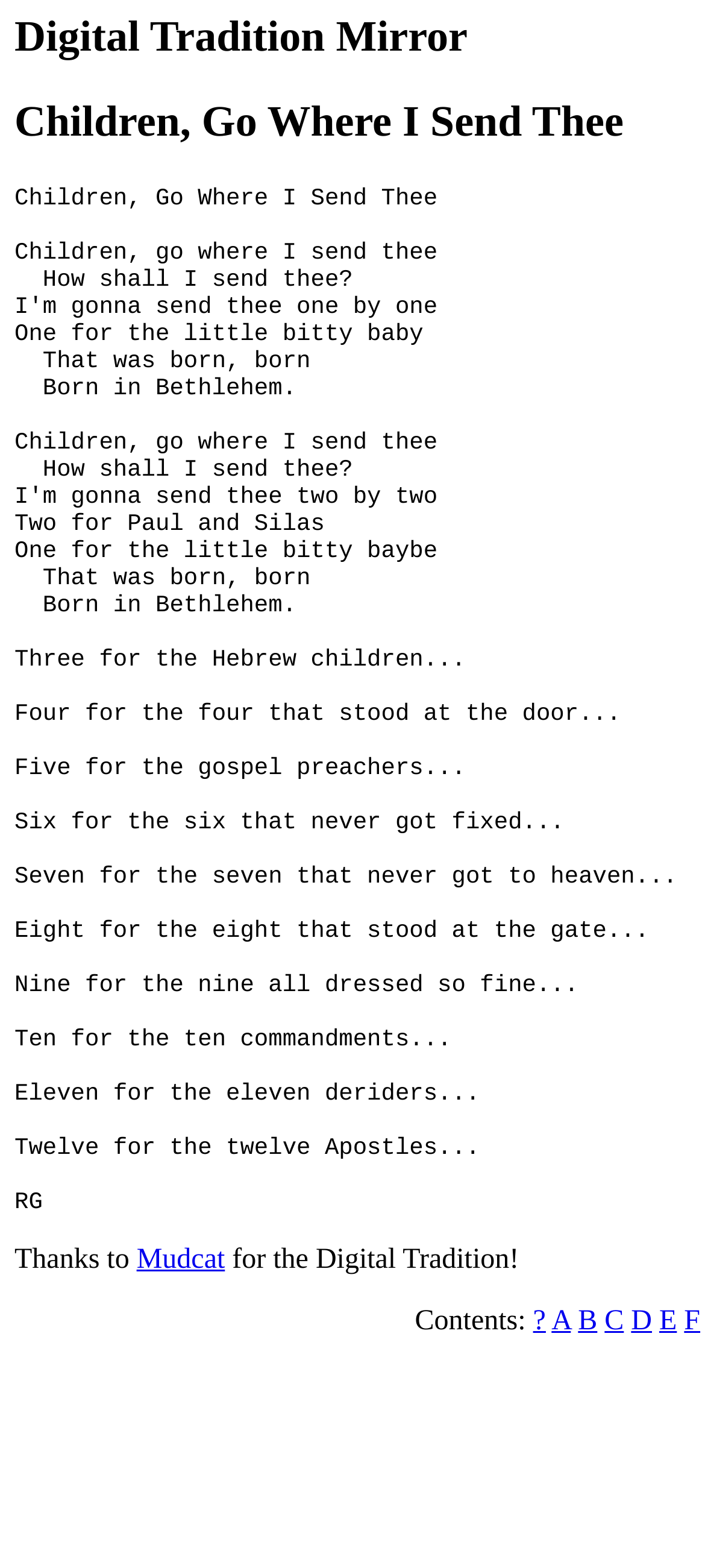What is the Digital Tradition?
Give a comprehensive and detailed explanation for the question.

The Digital Tradition is mentioned on the webpage as something that the website is thanking Mudcat for, but its exact nature or purpose is not clear from the given webpage.